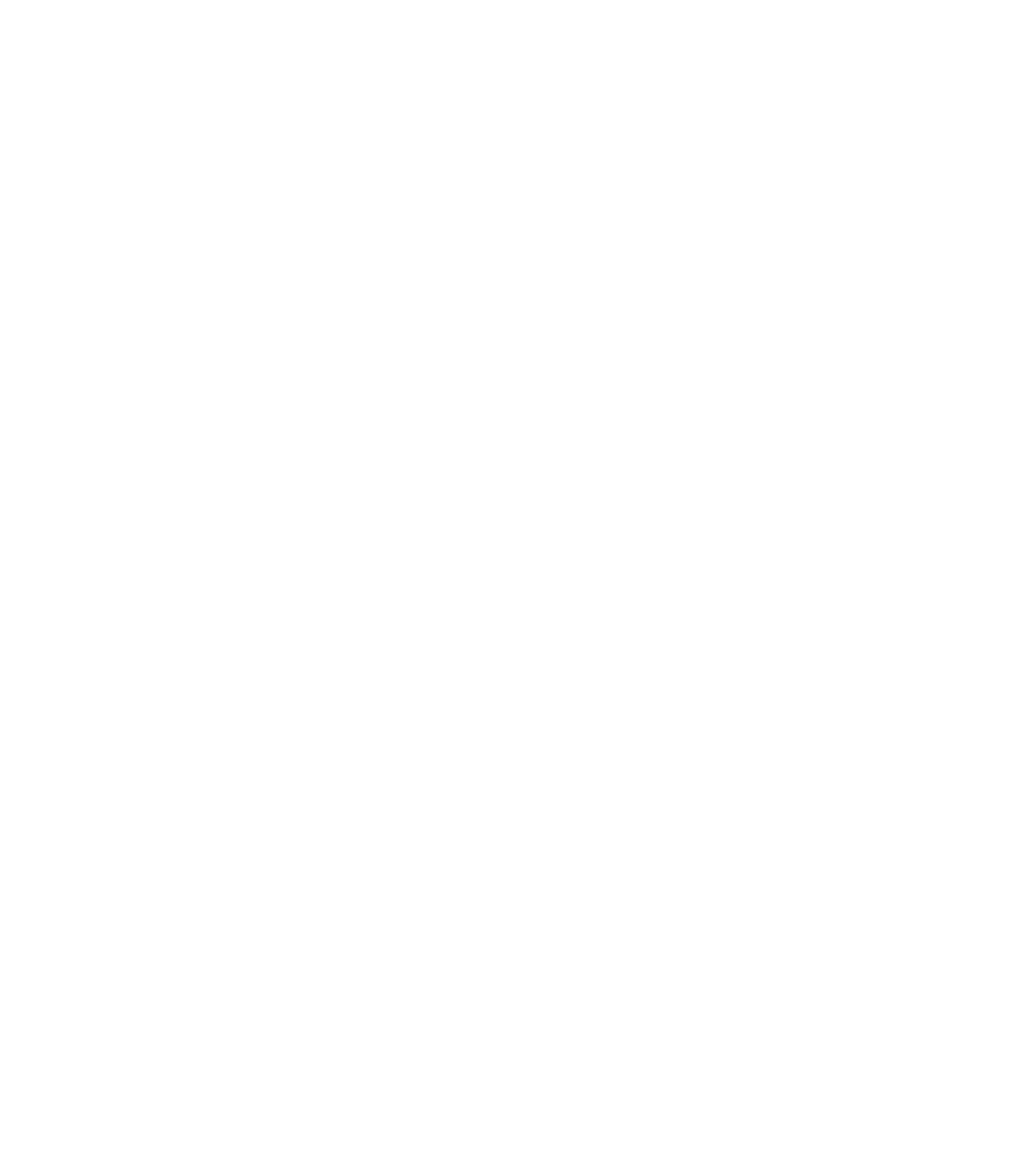Can you show the bounding box coordinates of the region to click on to complete the task described in the instruction: "Follow Danfoss on LinkedIn"?

[0.031, 0.625, 0.069, 0.667]